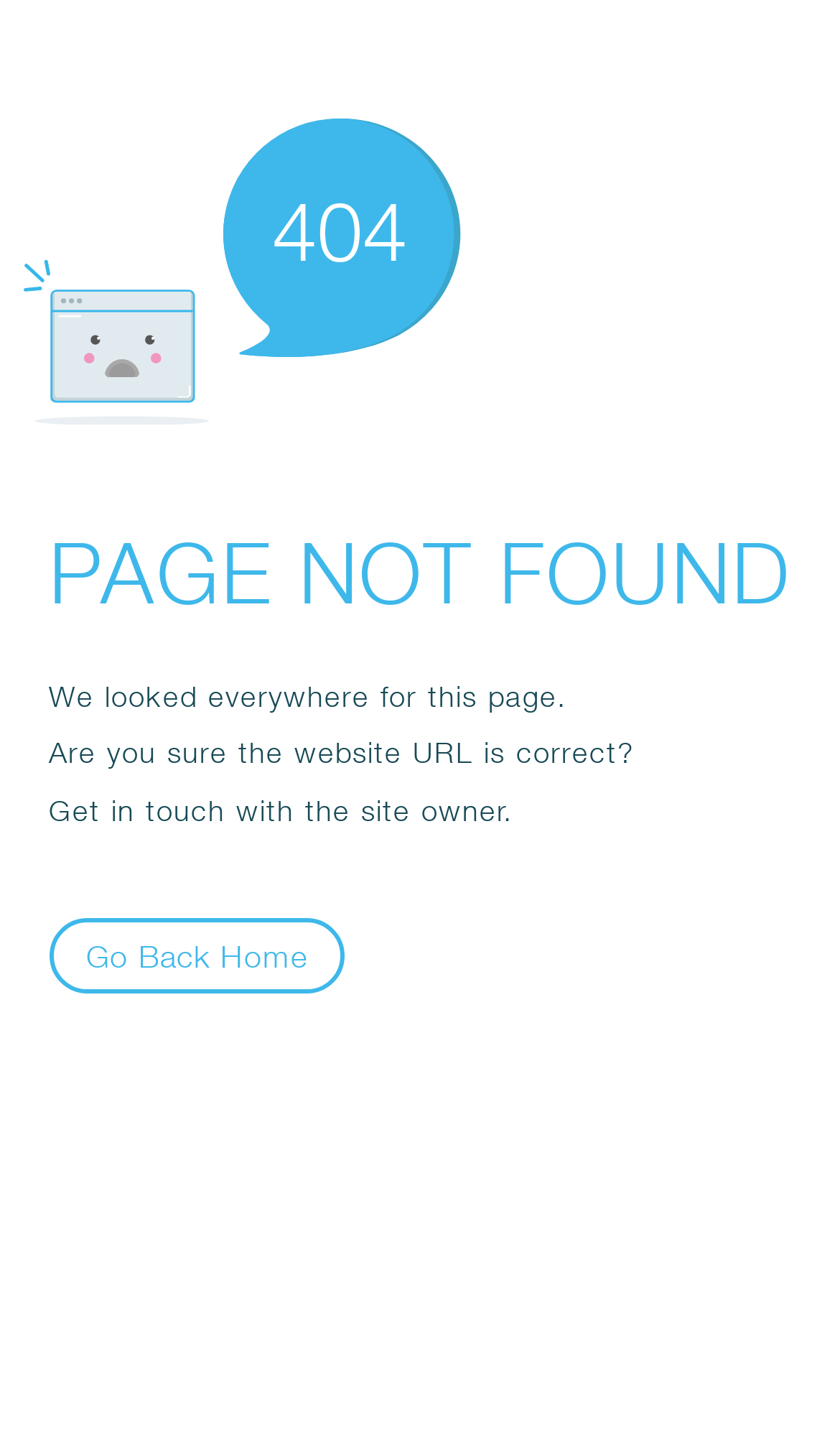Describe in detail what you see on the webpage.

The webpage displays an error message, prominently featuring the text "404" in a large font size, positioned near the top center of the page. Below this, the text "PAGE NOT FOUND" is displayed in a slightly smaller font size, spanning almost the entire width of the page. 

Underneath, there are three paragraphs of text. The first paragraph reads "We looked everywhere for this page." The second paragraph asks "Are you sure the website URL is correct?" The third paragraph suggests "Get in touch with the site owner." These paragraphs are stacked vertically, aligned to the left side of the page.

At the bottom left of the page, there is a button labeled "Go Back Home". An SVG icon is positioned at the top left corner of the page, but its contents are not specified.